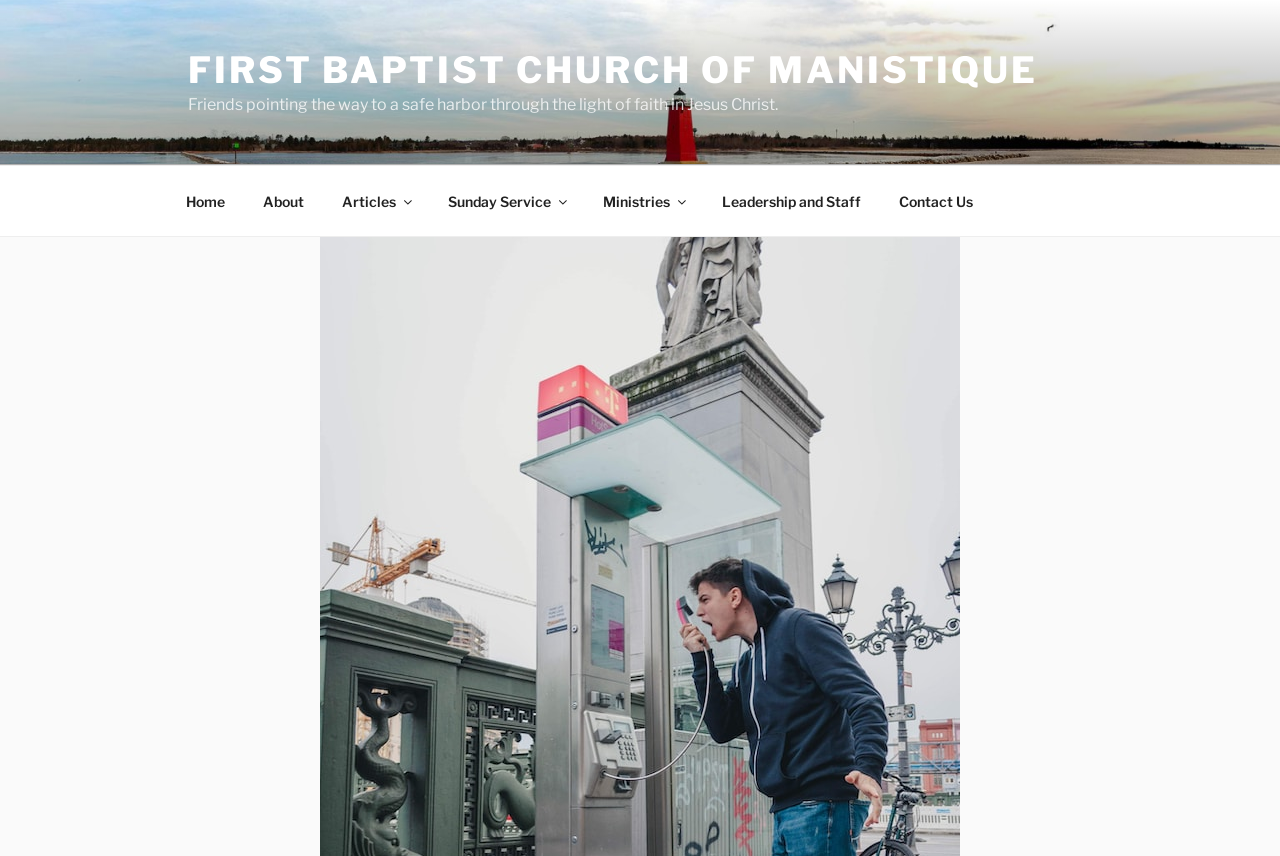Answer the question below using just one word or a short phrase: 
How many menu items are in the top menu?

7